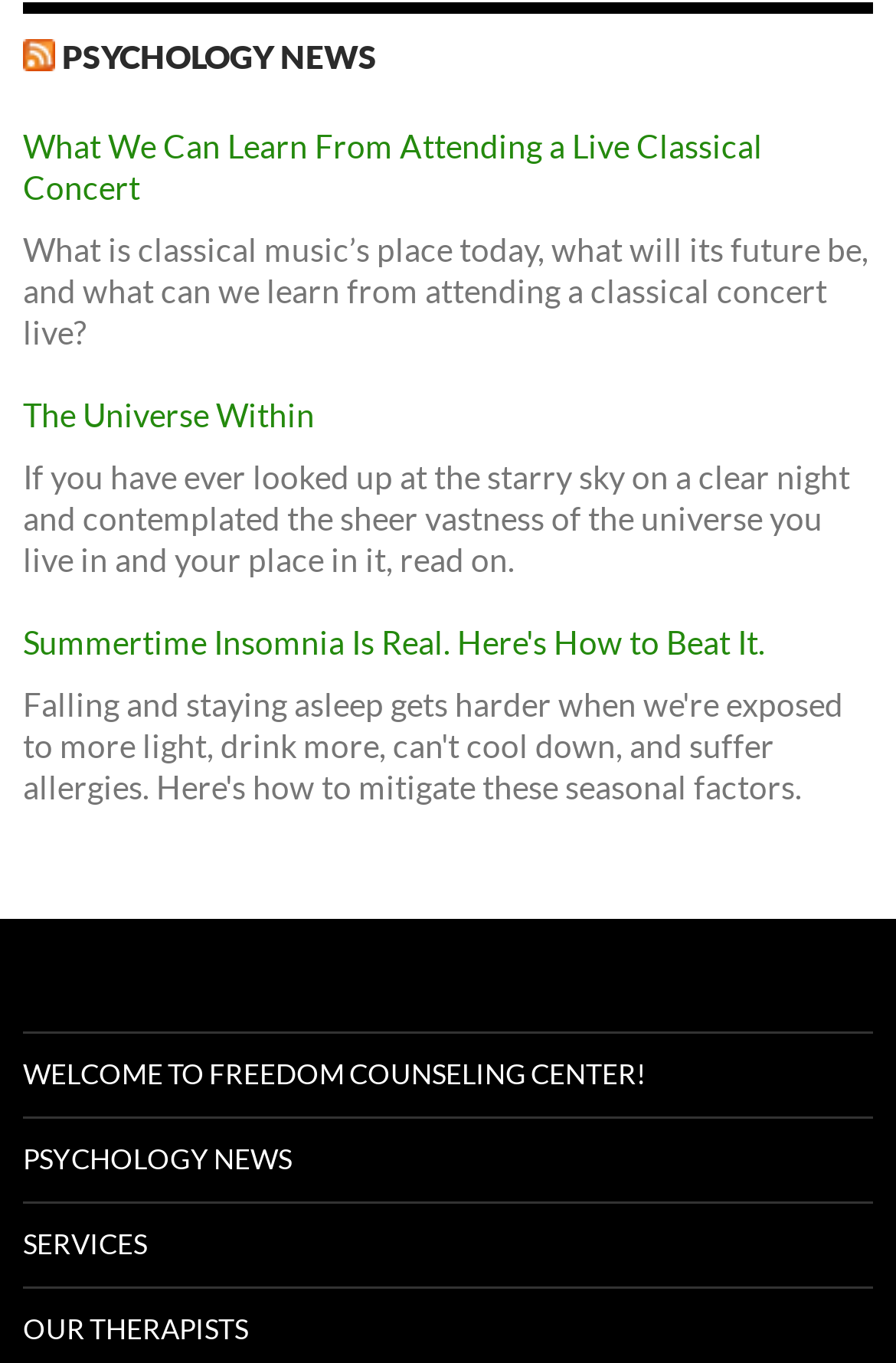Refer to the image and provide an in-depth answer to the question:
What is the theme of the webpage?

The answer can be found by looking at the overall content of the webpage, which includes article links and a counseling center, indicating that the theme is related to psychology.